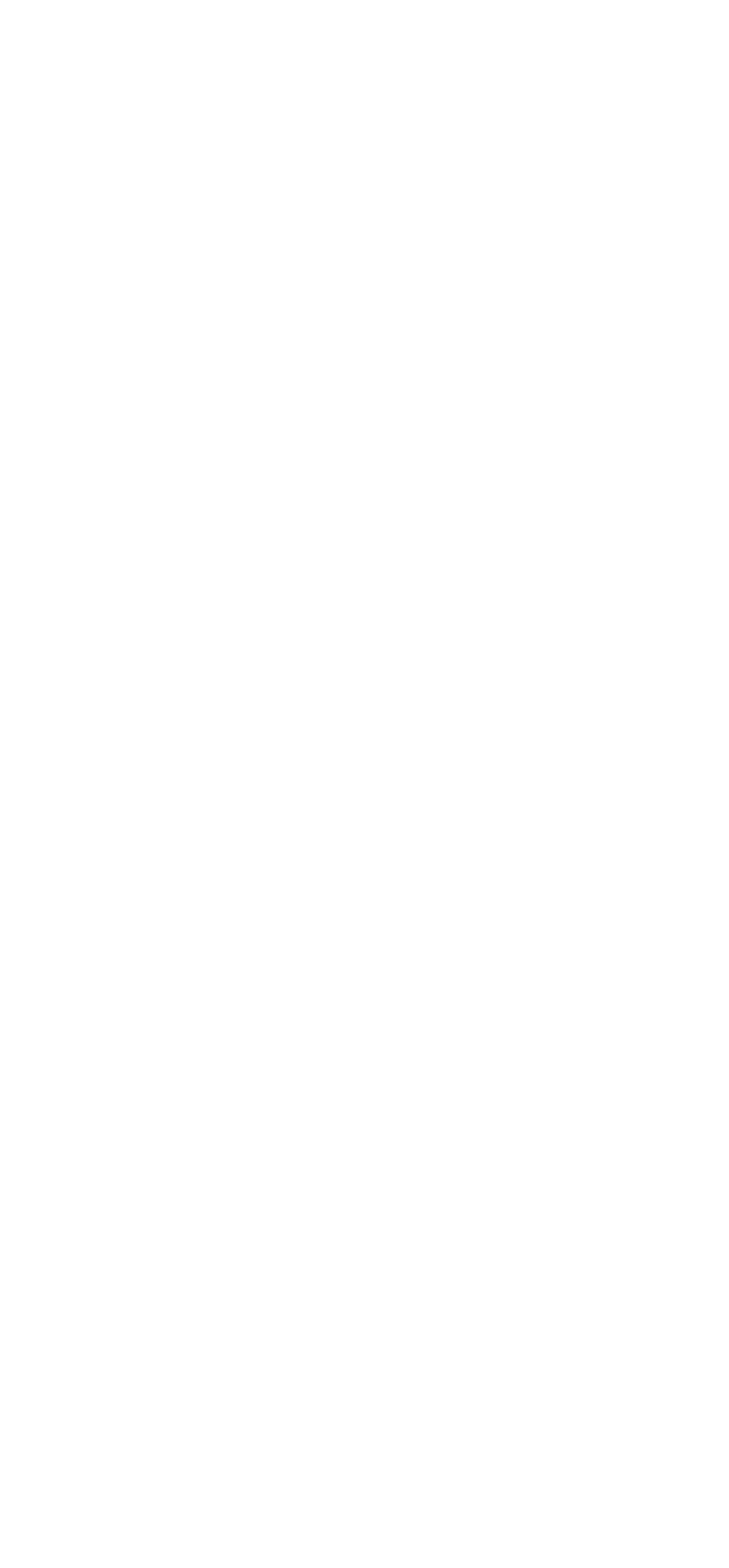What type of documentation is available?
Look at the image and provide a short answer using one word or a phrase.

Mods and upgrades